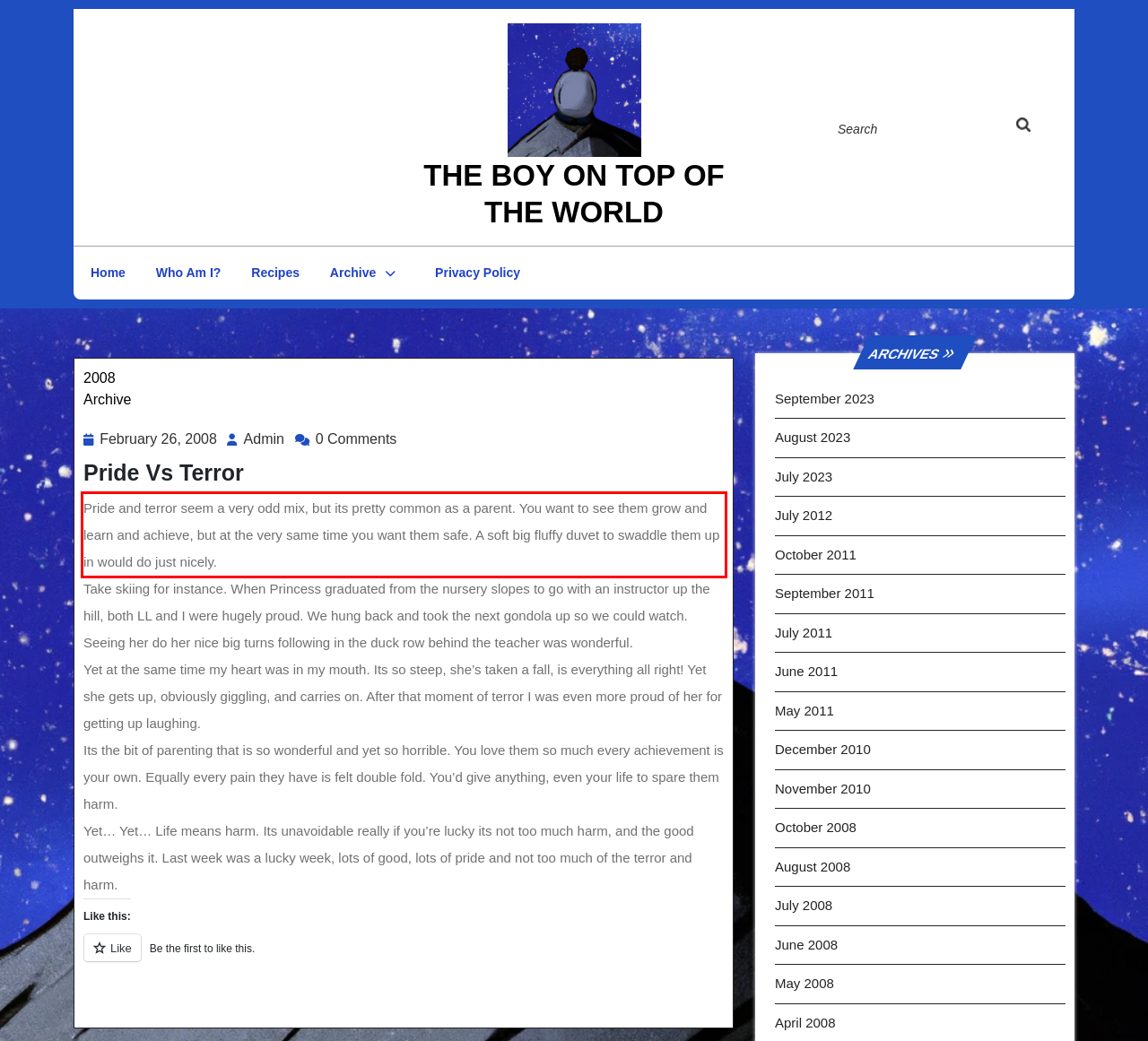Given a screenshot of a webpage containing a red rectangle bounding box, extract and provide the text content found within the red bounding box.

Pride and terror seem a very odd mix, but its pretty common as a parent. You want to see them grow and learn and achieve, but at the very same time you want them safe. A soft big fluffy duvet to swaddle them up in would do just nicely.